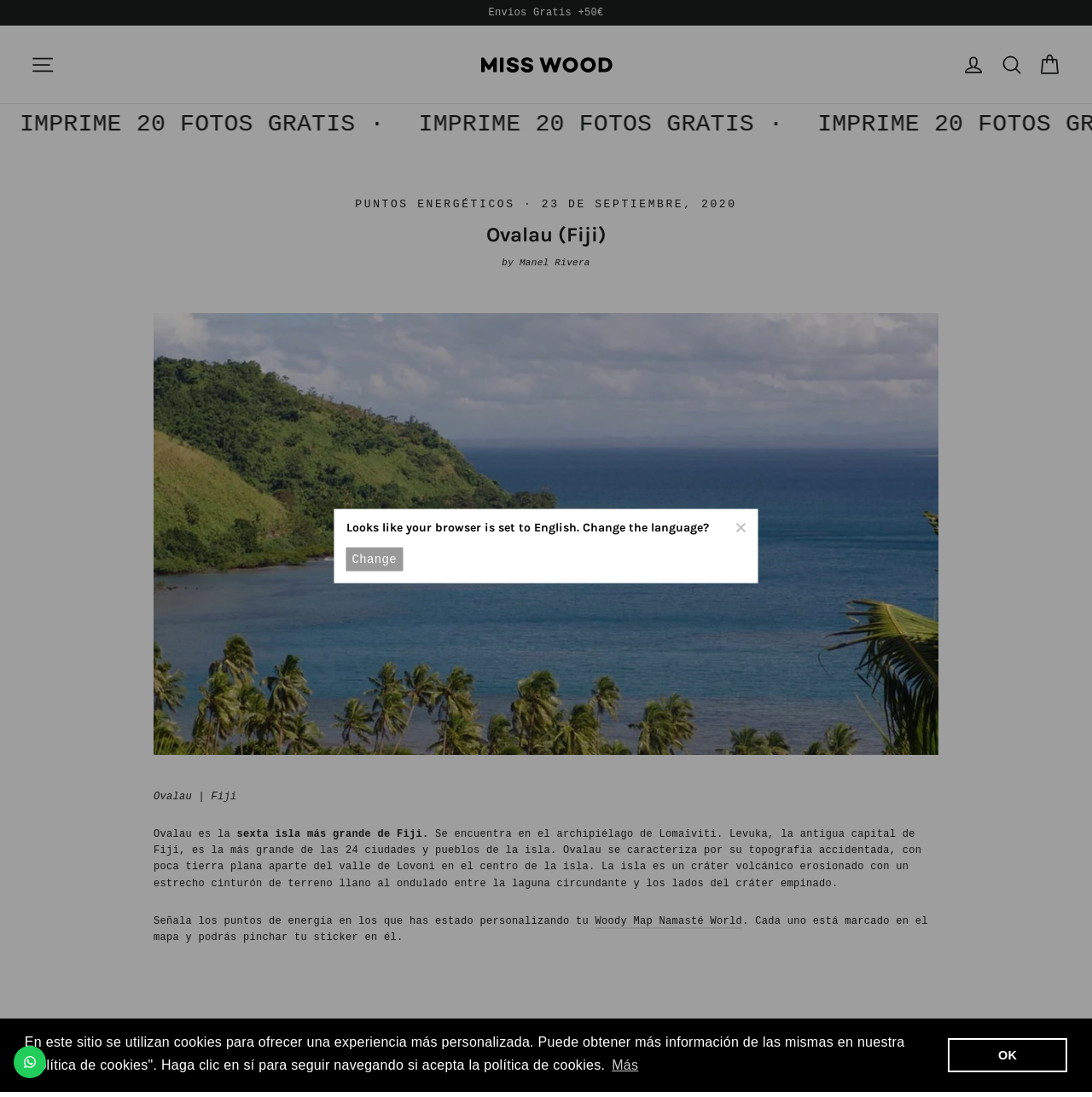Please identify the bounding box coordinates of the element that needs to be clicked to execute the following command: "Search for something". Provide the bounding box using four float numbers between 0 and 1, formatted as [left, top, right, bottom].

[0.909, 0.04, 0.944, 0.077]